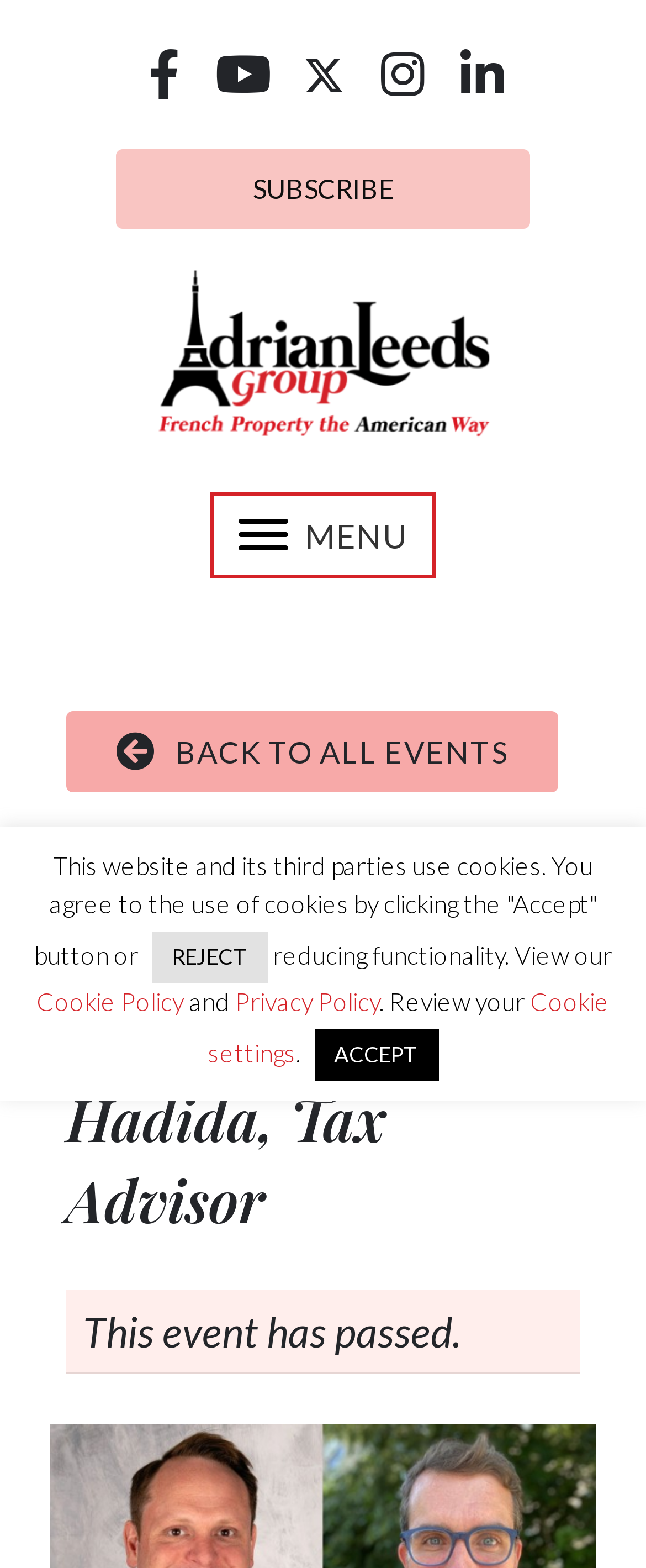Given the following UI element description: "aria-label="Facebook" title="Facebook"", find the bounding box coordinates in the webpage screenshot.

[0.215, 0.032, 0.292, 0.063]